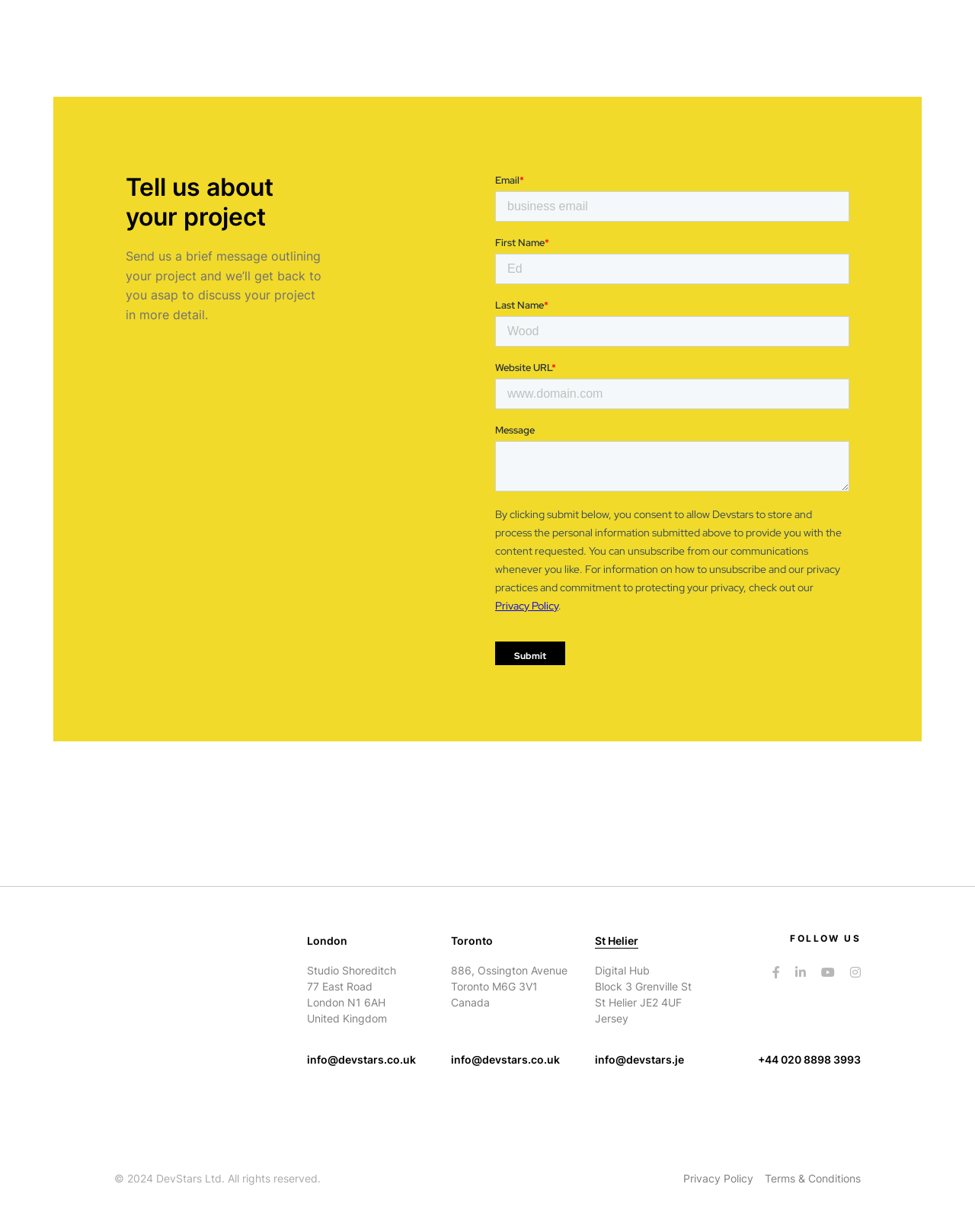Carefully examine the image and provide an in-depth answer to the question: How many office locations are listed on the webpage?

The webpage lists three office locations: London, Toronto, and St Helier. These locations are mentioned in the iframe section of the webpage, along with their addresses.